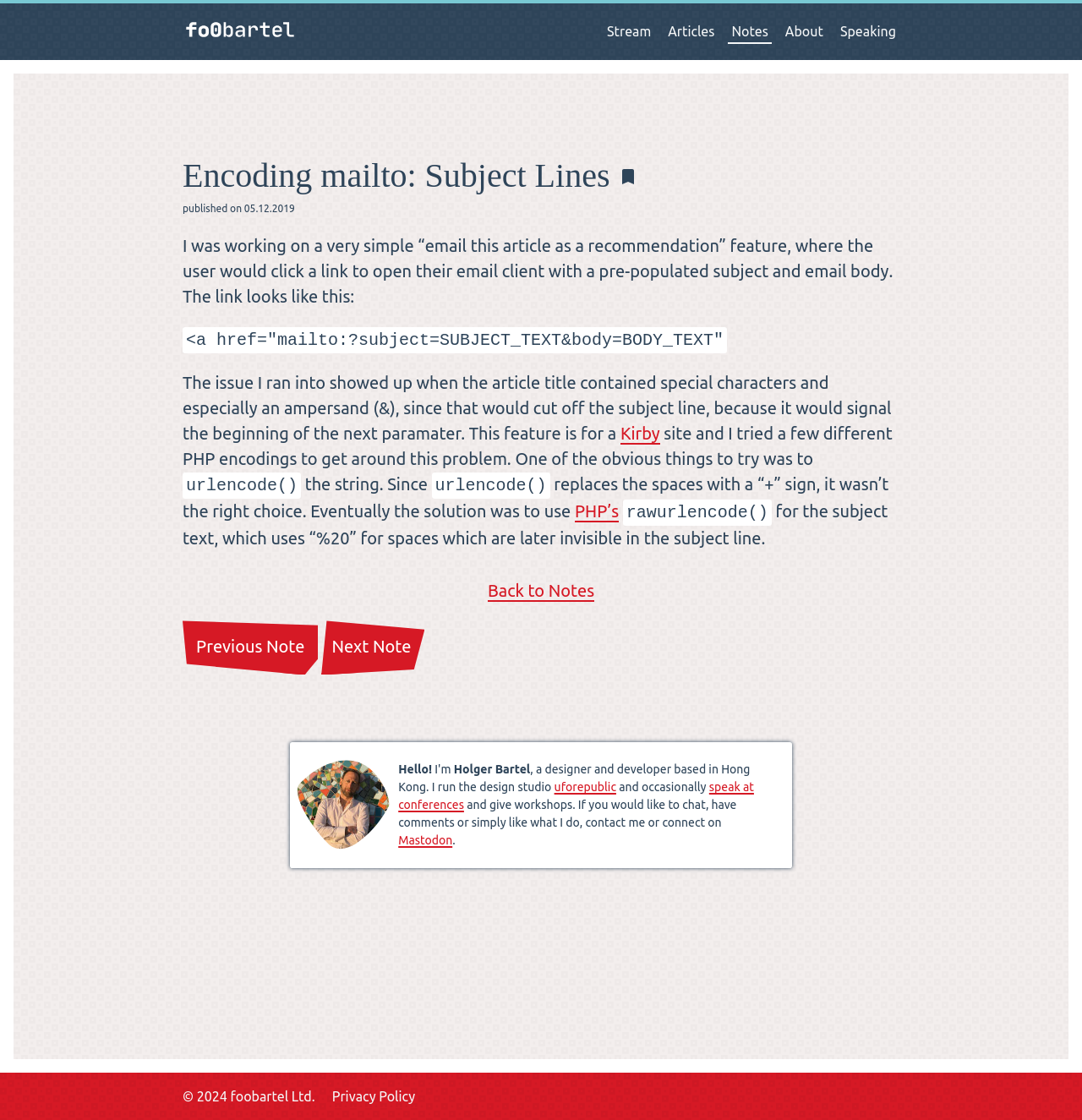Identify the bounding box for the given UI element using the description provided. Coordinates should be in the format (top-left x, top-left y, bottom-right x, bottom-right y) and must be between 0 and 1. Here is the description: uforepublic

[0.512, 0.692, 0.569, 0.704]